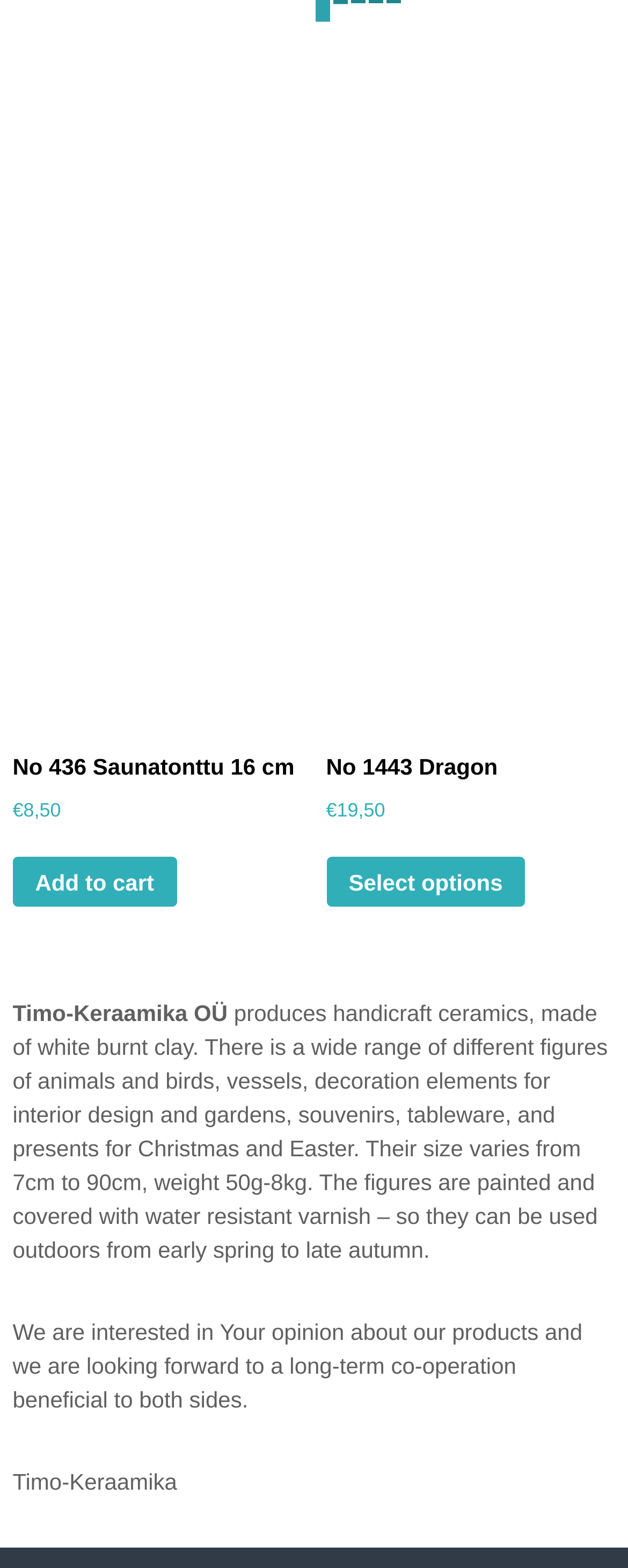Extract the bounding box coordinates for the UI element described by the text: "Add to cart". The coordinates should be in the form of [left, top, right, bottom] with values between 0 and 1.

[0.519, 0.176, 0.78, 0.208]